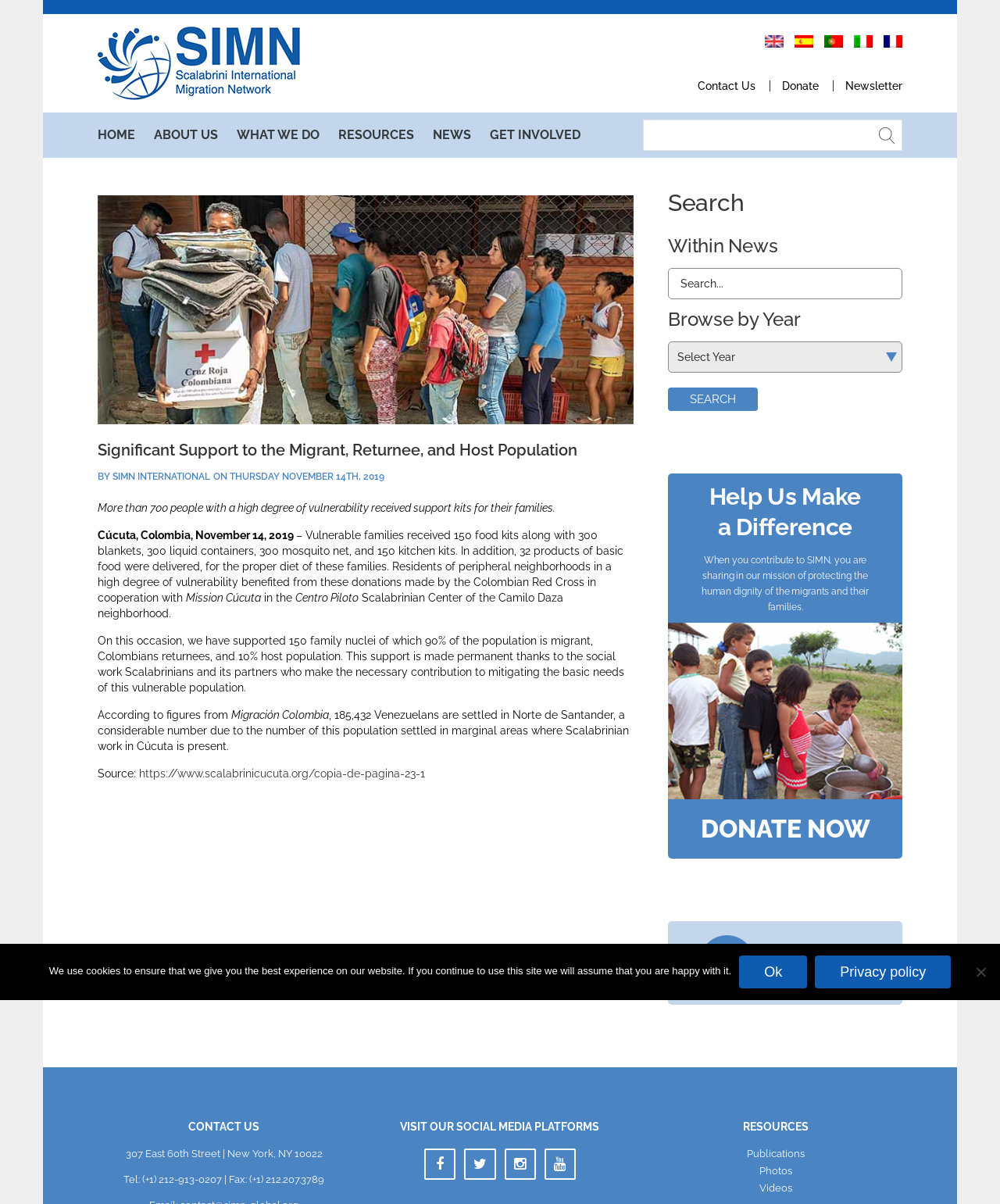Provide the bounding box coordinates of the HTML element described by the text: "Contact Us".

[0.698, 0.066, 0.755, 0.077]